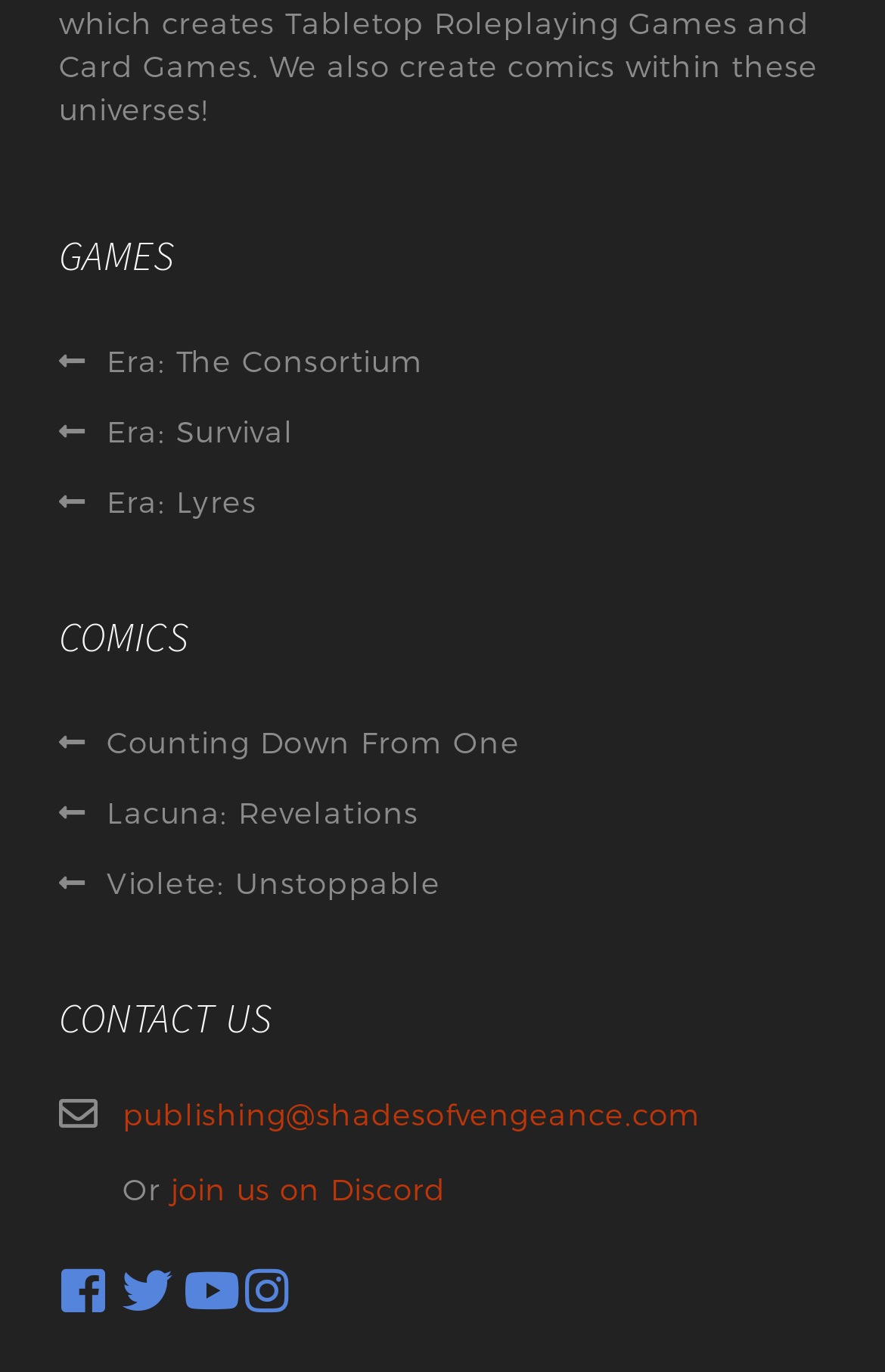How many game titles are listed?
Please answer the question with a detailed response using the information from the screenshot.

I counted the number of links under the 'GAMES' heading, which are 'Era: The Consortium', 'Era: Survival', and 'Era: Lyres', so there are 3 game titles listed.